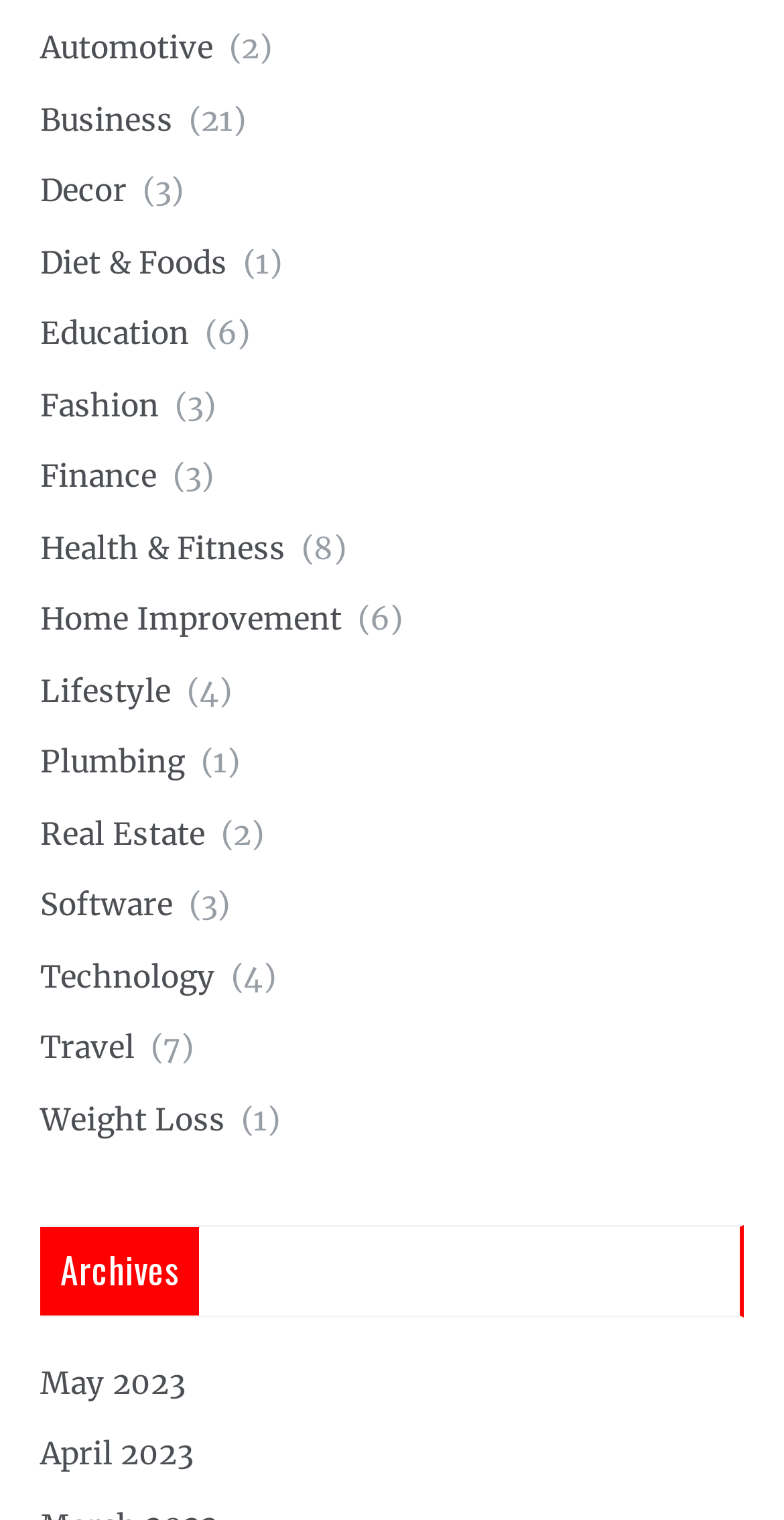Please identify the bounding box coordinates of the element's region that should be clicked to execute the following instruction: "View ServiceNow CSA practice exam software". The bounding box coordinates must be four float numbers between 0 and 1, i.e., [left, top, right, bottom].

None